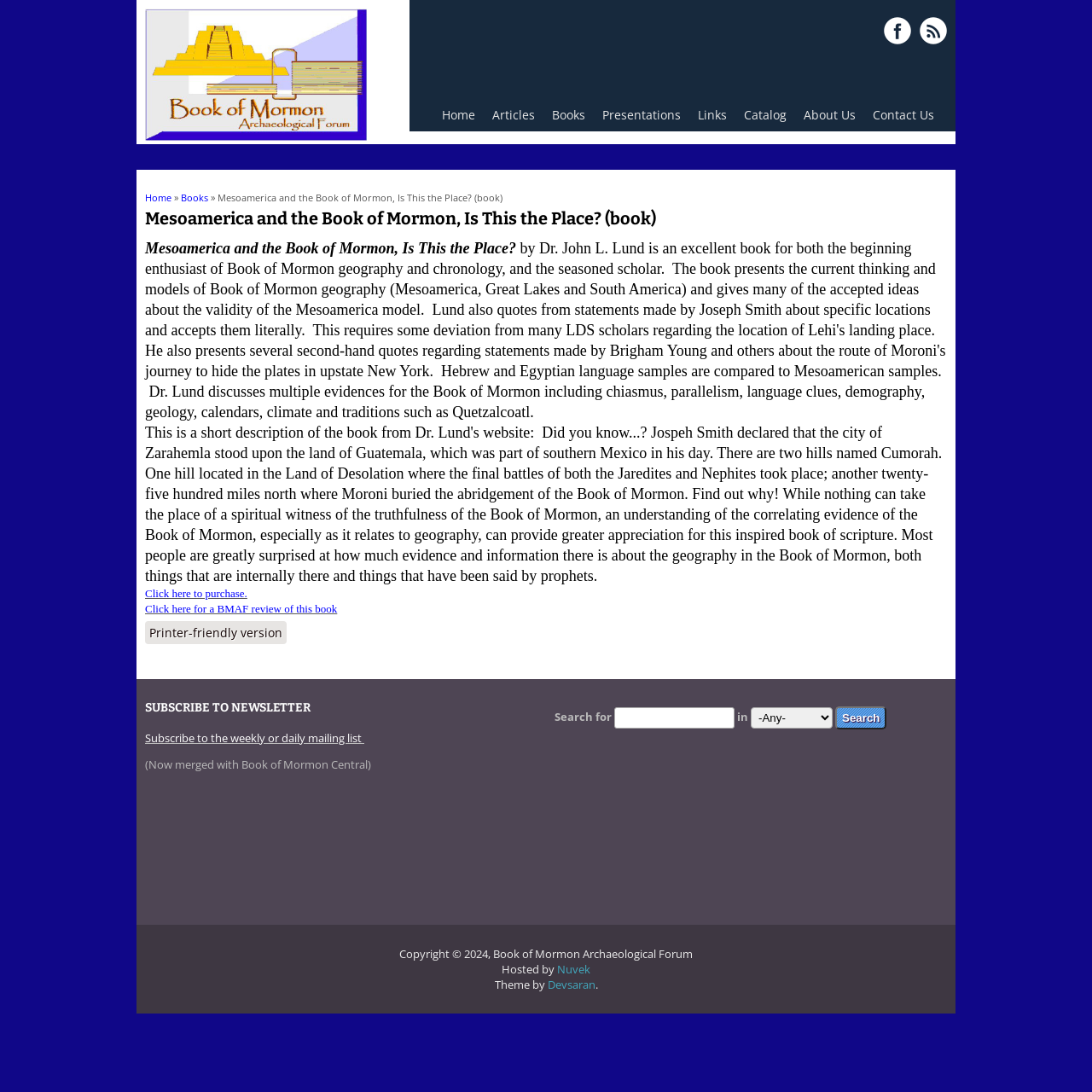What is the copyright year of this website?
Provide a detailed and well-explained answer to the question.

I found the answer by looking at the footer section of the page, where it says 'Copyright © 2024, Book of Mormon Archaeological Forum'. This indicates that the copyright year of this website is 2024.